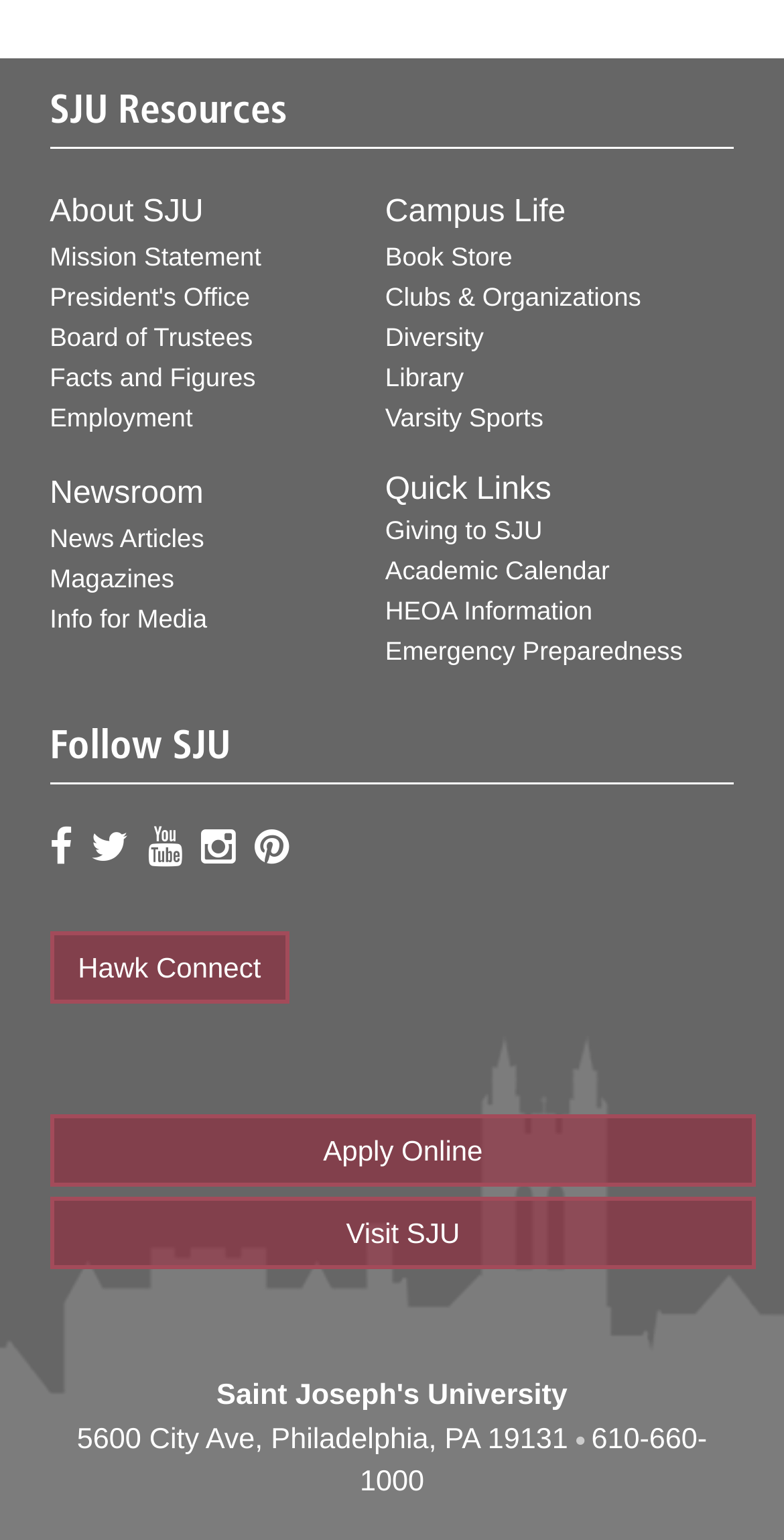Given the content of the image, can you provide a detailed answer to the question?
What is the address of the university?

The answer can be found by looking at the link with the text '5600 City Ave, Philadelphia, PA 19131' at the bottom of the page, which is likely to be the address of the university.